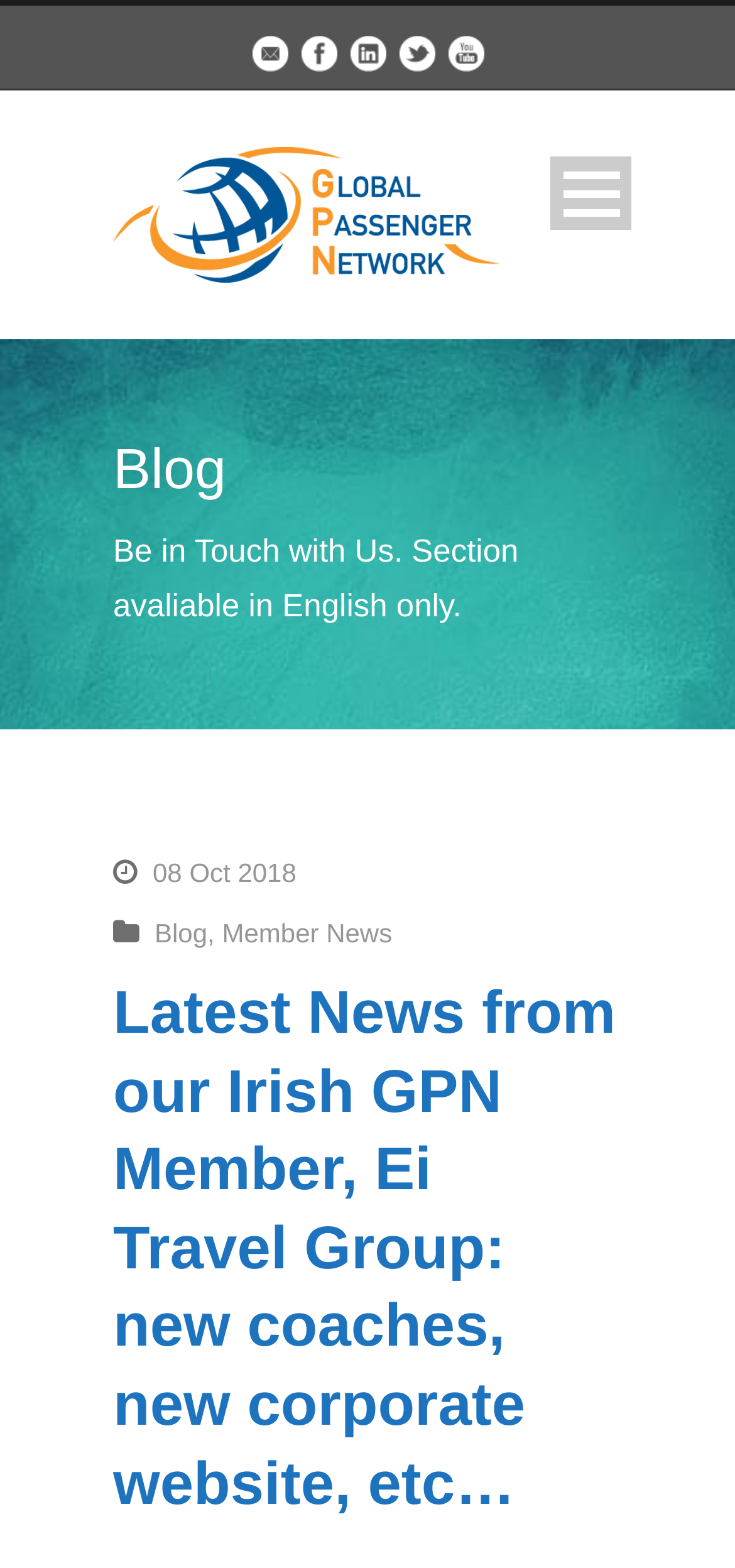What is the date of the latest news article?
Using the image, elaborate on the answer with as much detail as possible.

I found the date of the latest news article mentioned in the webpage, which is 08 Oct 2018.